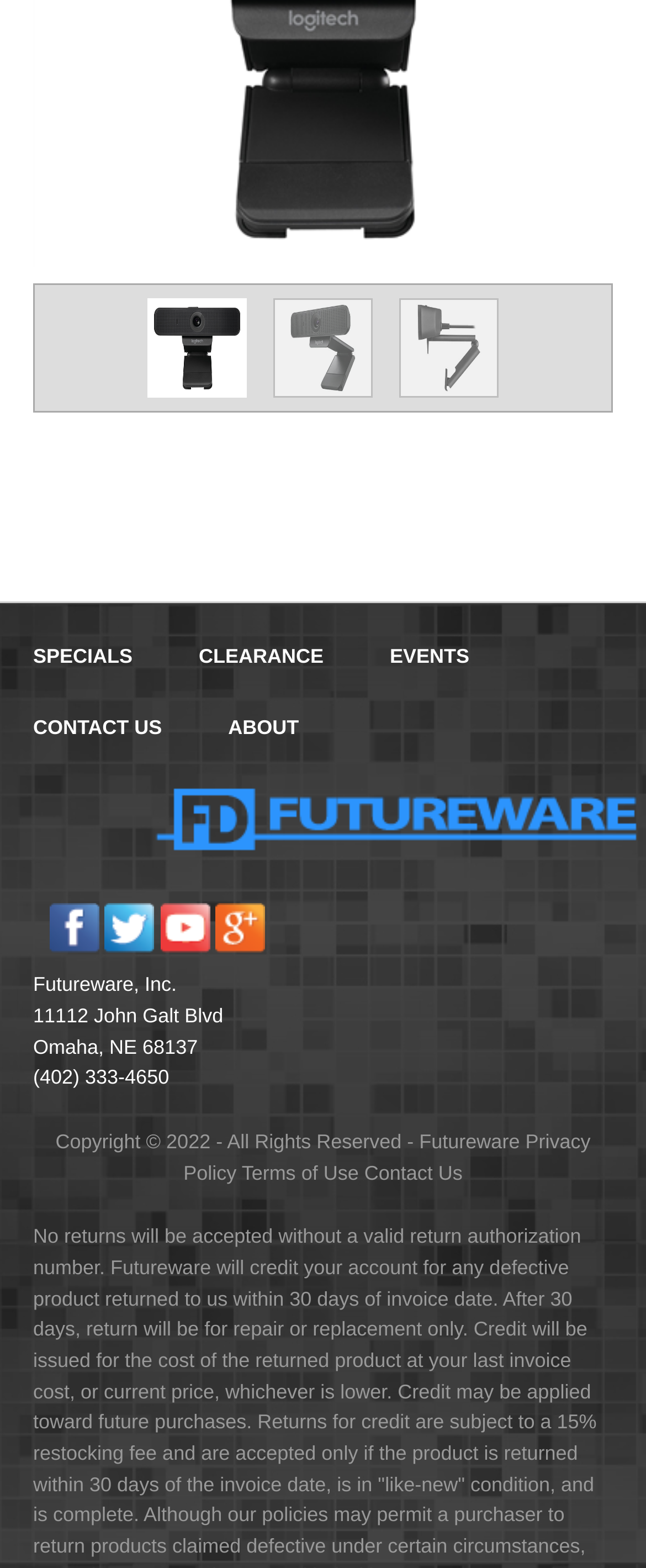Based on the image, provide a detailed response to the question:
What is the phone number of the company?

I found the phone number of the company in the static text element at the bottom of the webpage, which is located at coordinates [0.051, 0.68, 0.262, 0.695].